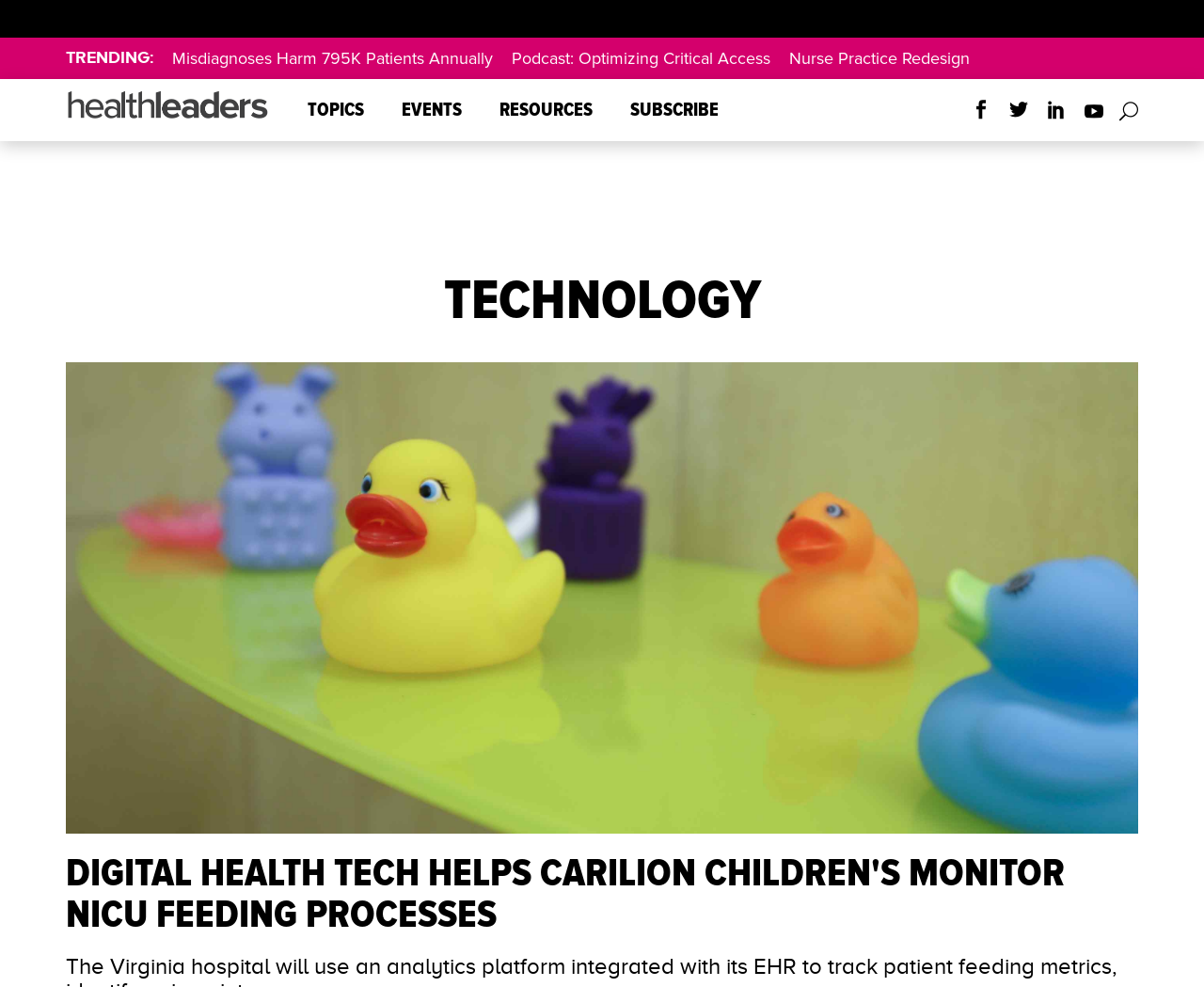What is the main topic of this webpage?
Using the visual information, answer the question in a single word or phrase.

Healthcare technology